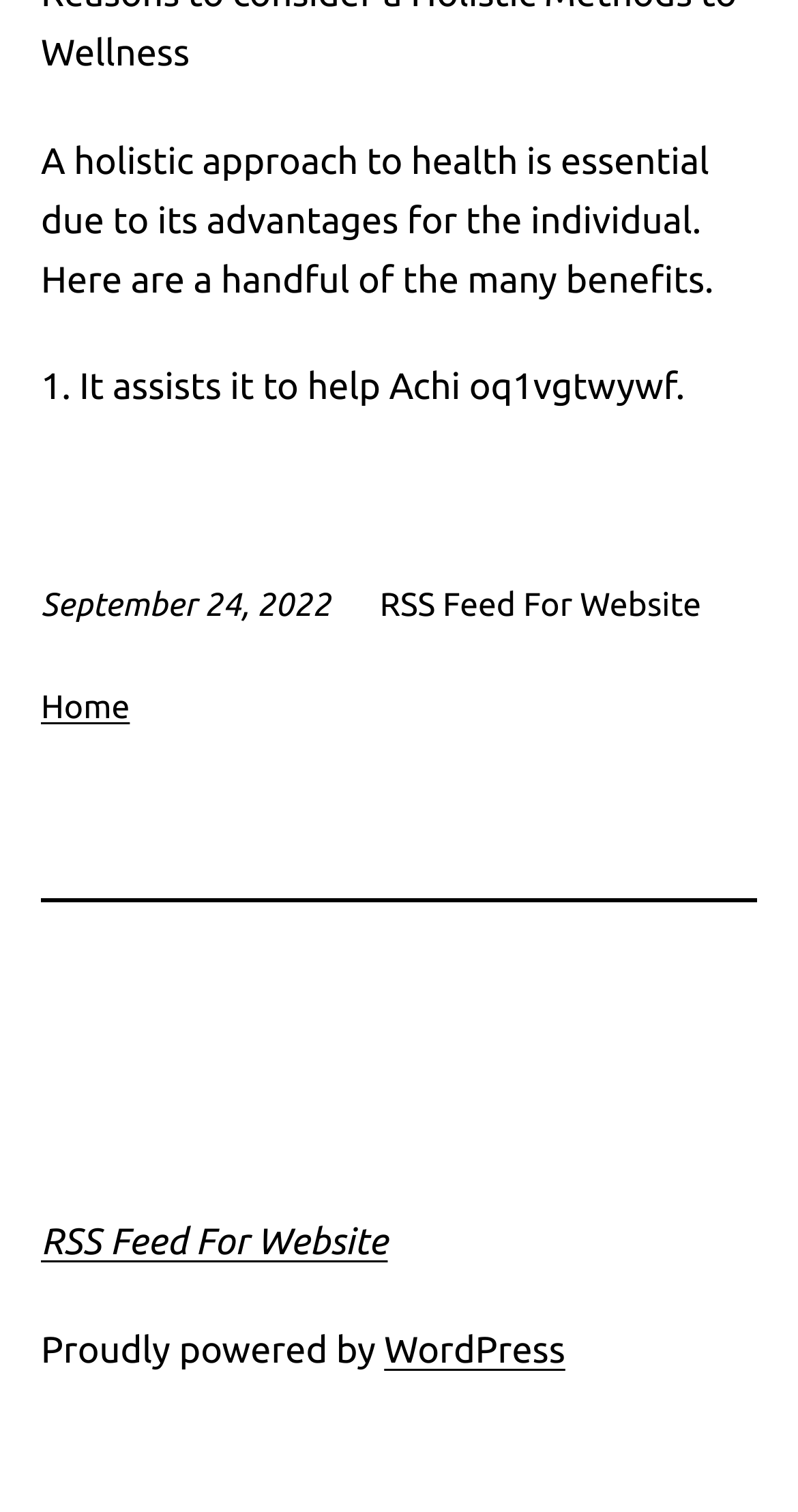What is the date of the latest article?
Using the visual information, respond with a single word or phrase.

September 24, 2022